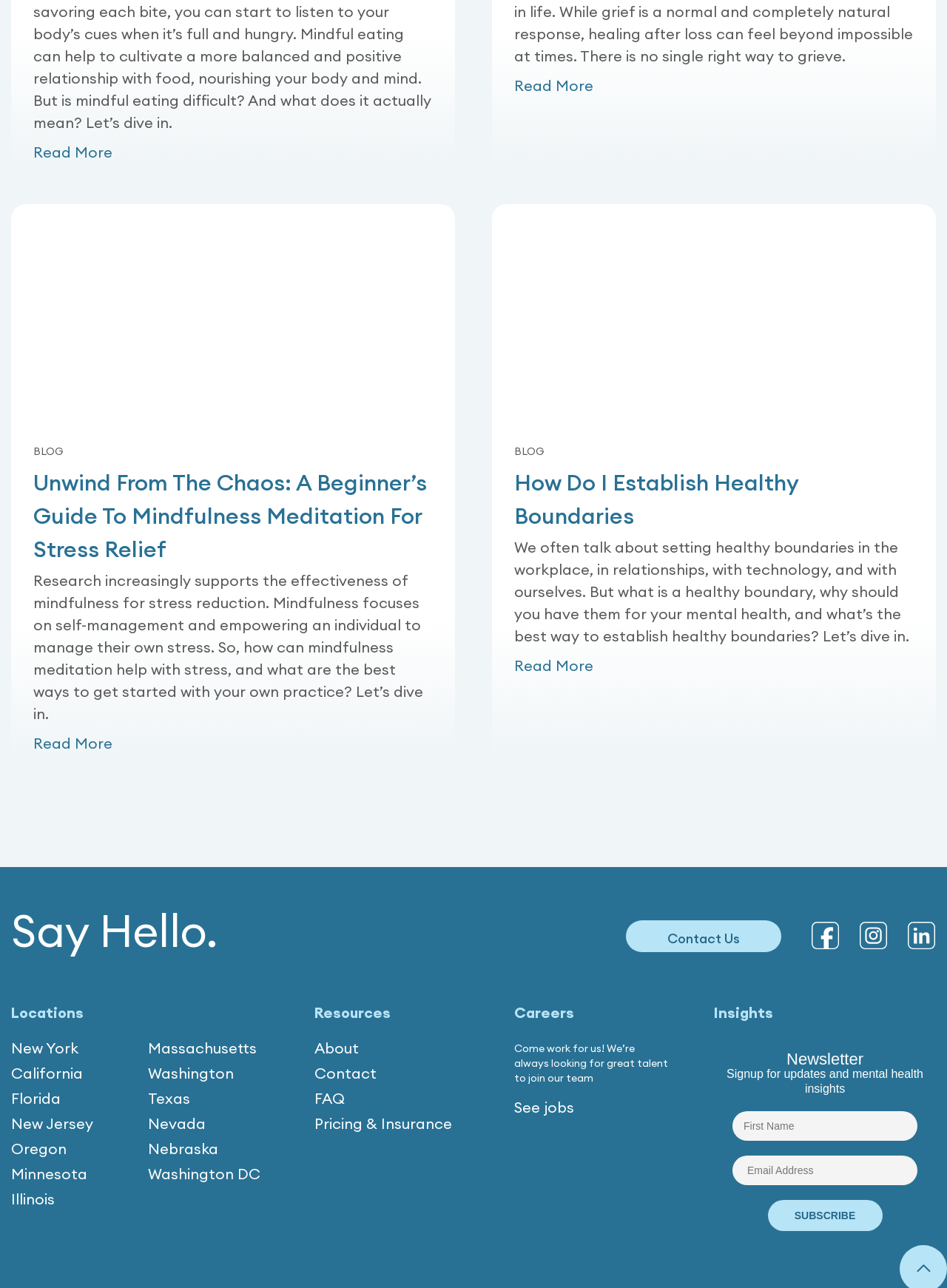Locate the bounding box coordinates of the clickable region necessary to complete the following instruction: "Subscribe to the newsletter". Provide the coordinates in the format of four float numbers between 0 and 1, i.e., [left, top, right, bottom].

[0.811, 0.931, 0.932, 0.955]